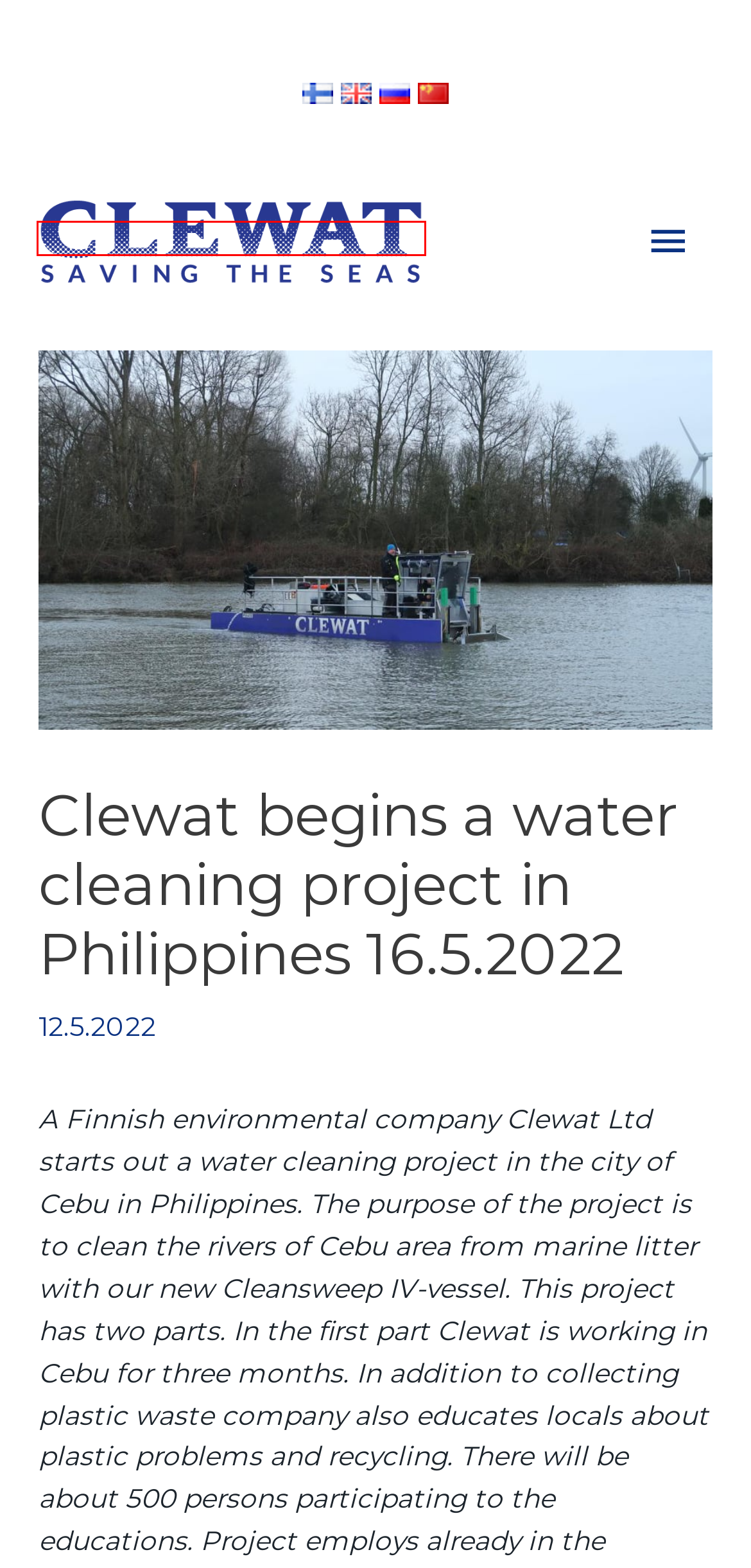Provided is a screenshot of a webpage with a red bounding box around an element. Select the most accurate webpage description for the page that appears after clicking the highlighted element. Here are the candidates:
A. Contact | Clewat
B. Home | Clewat
C. Collection of plastic waste | Clewat
D. Muoviroskan keräys merestä | Clewat
E. Philippines: The plastic world | Clewat
F. Сбор пластикового мусора | Clewat
G. Company | Clewat
H. Clewat | Clewat

B